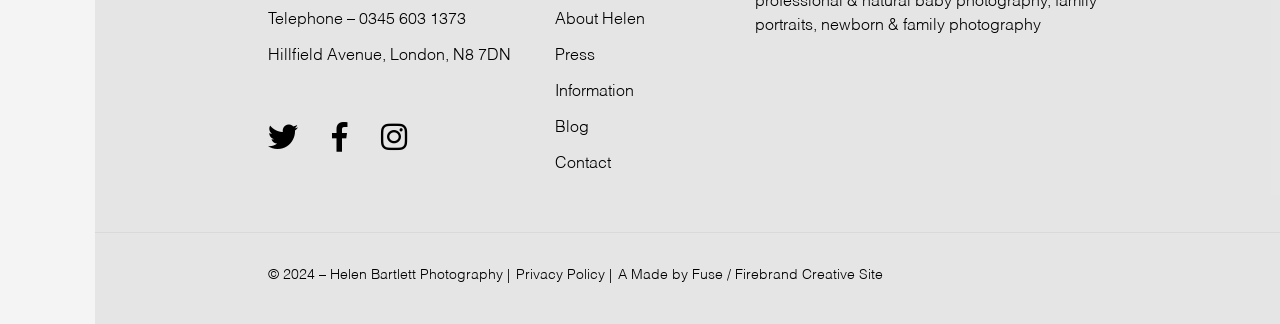Determine the bounding box coordinates for the region that must be clicked to execute the following instruction: "Contact Helen".

[0.434, 0.482, 0.477, 0.532]